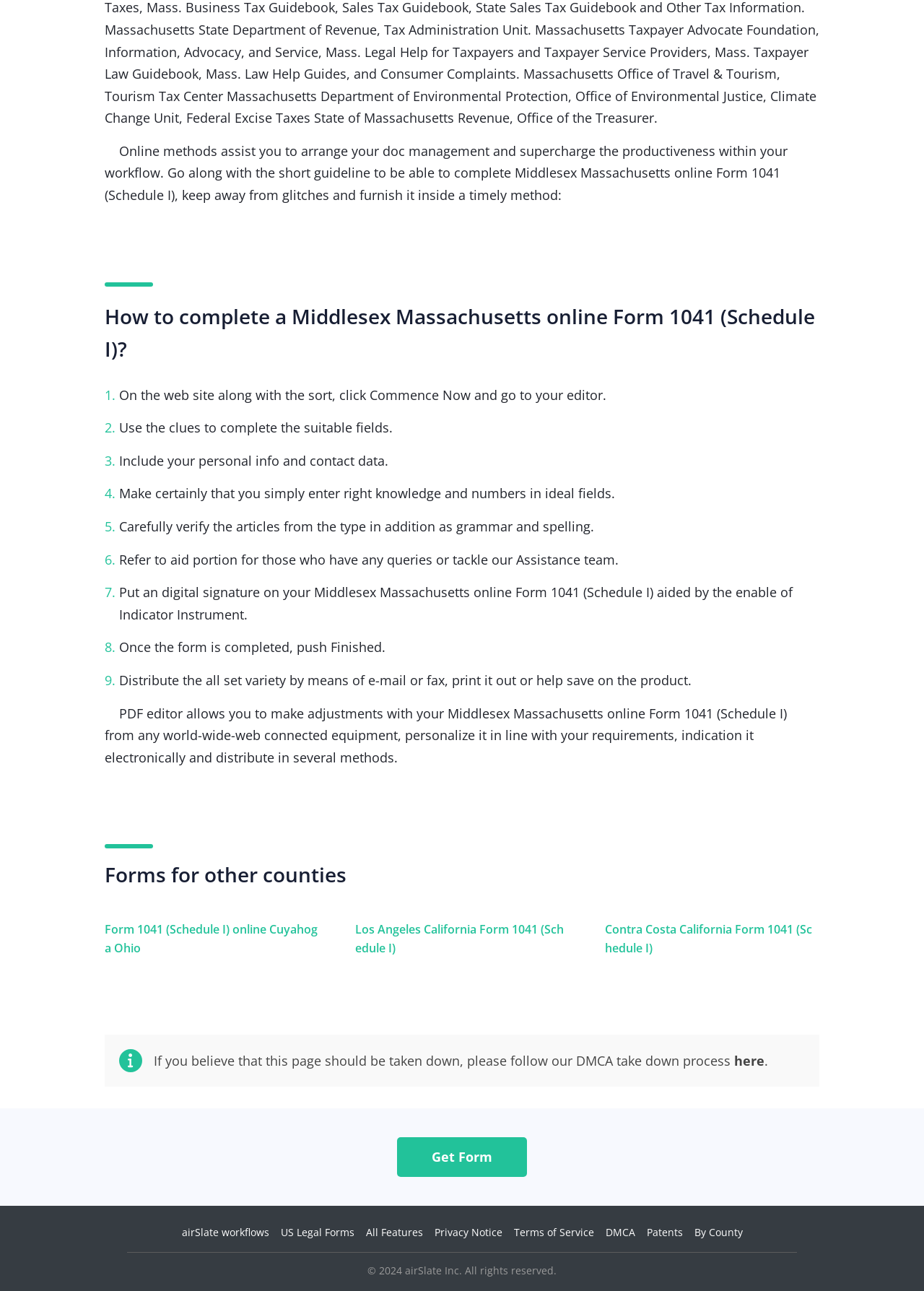Determine the bounding box coordinates for the element that should be clicked to follow this instruction: "View the 'Terms of Service'". The coordinates should be given as four float numbers between 0 and 1, in the format [left, top, right, bottom].

[0.556, 0.949, 0.643, 0.96]